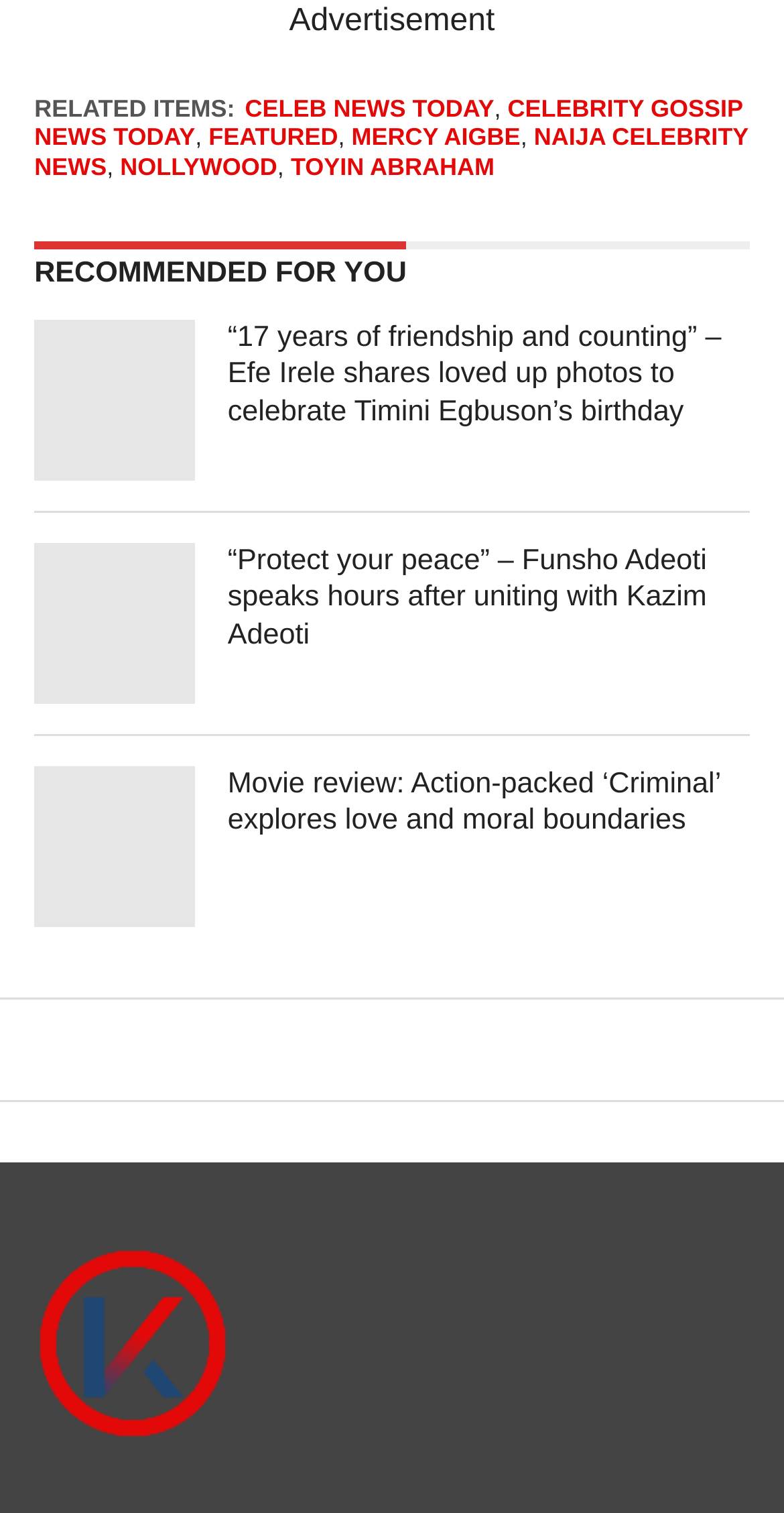Locate the bounding box coordinates of the area that needs to be clicked to fulfill the following instruction: "Visit Kemi Filani News". The coordinates should be in the format of four float numbers between 0 and 1, namely [left, top, right, bottom].

[0.042, 0.821, 0.298, 0.954]